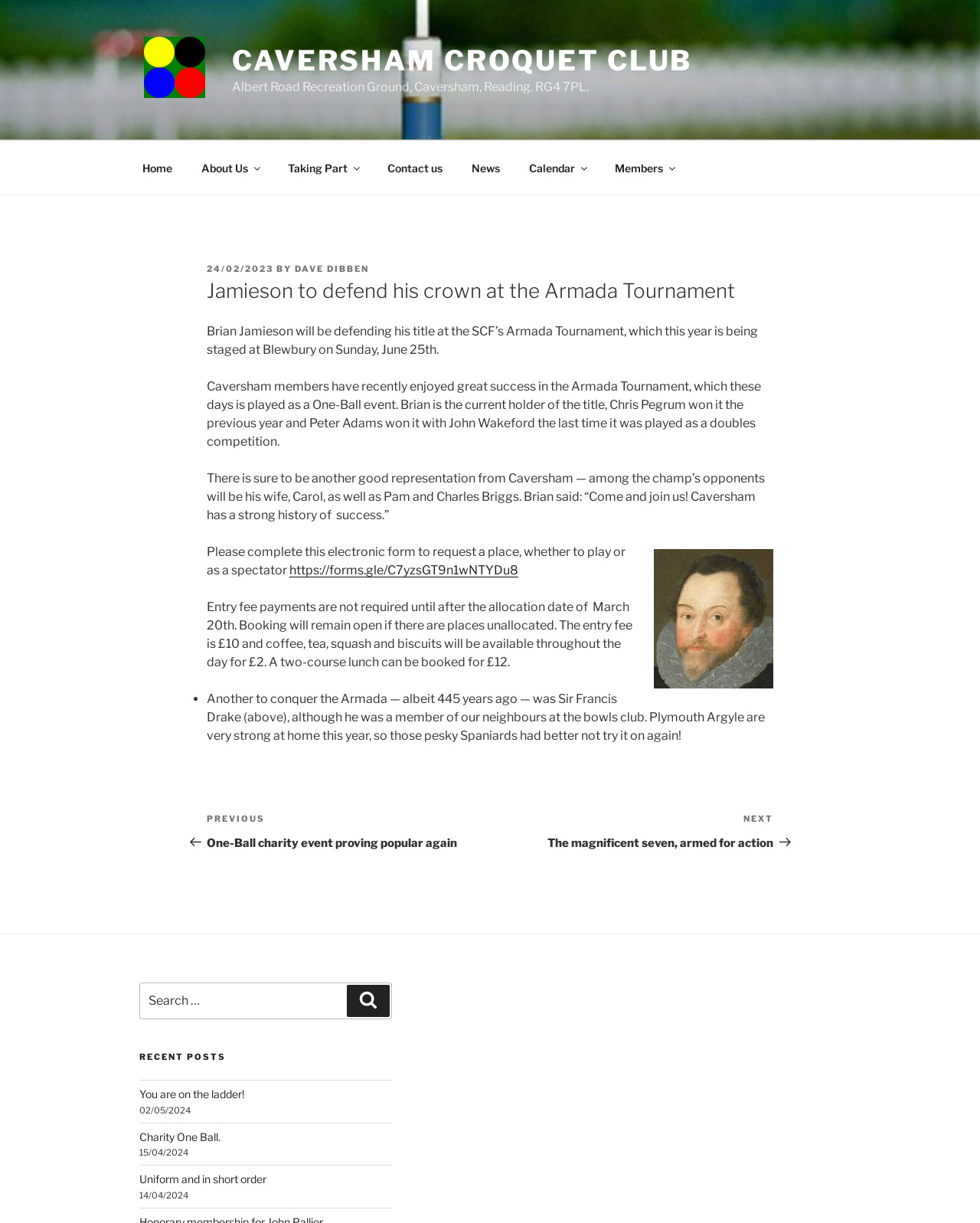Please identify the bounding box coordinates of the area that needs to be clicked to fulfill the following instruction: "Search for posts."

[0.142, 0.803, 0.4, 0.833]